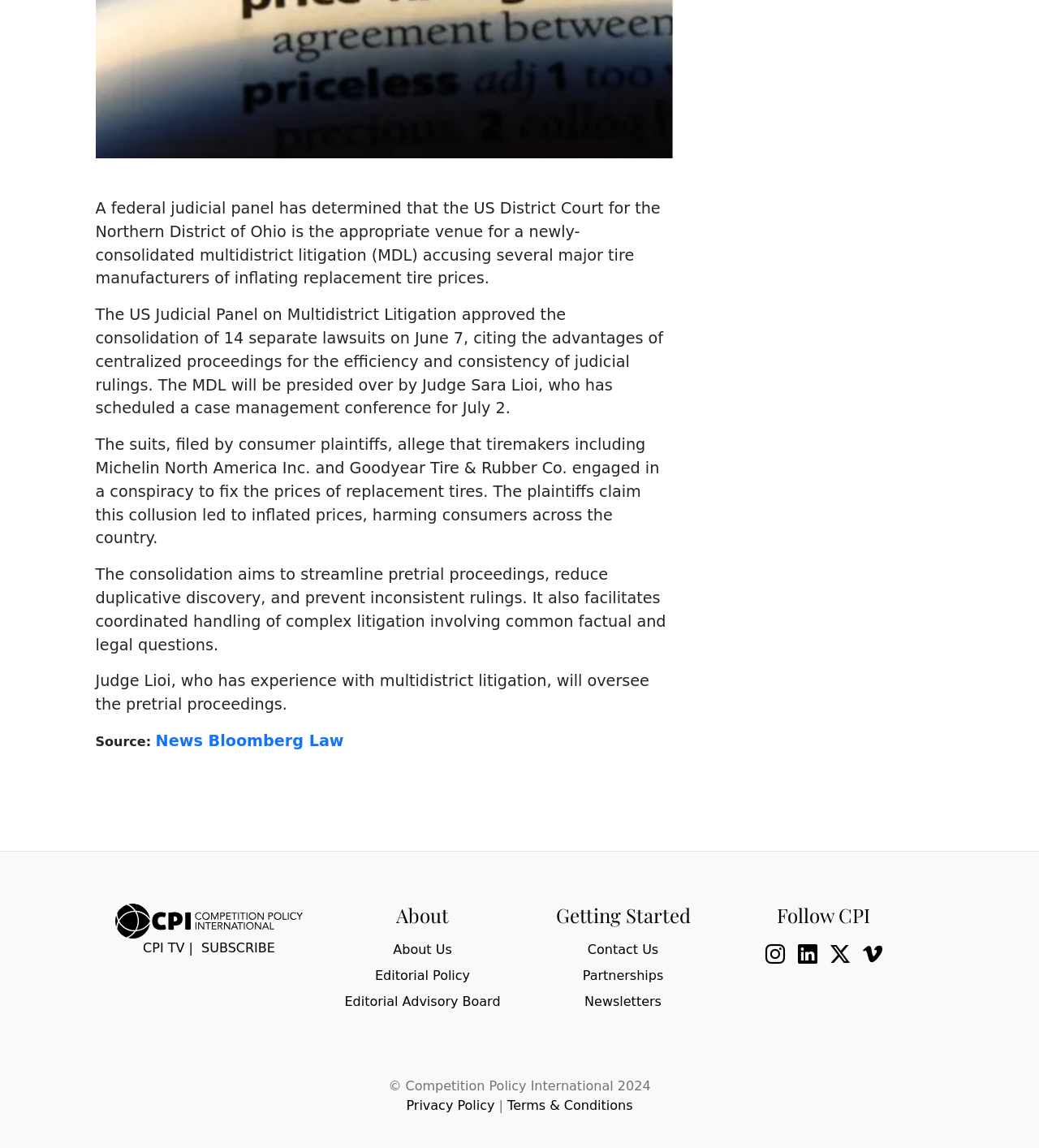What is the purpose of consolidating the lawsuits?
Could you give a comprehensive explanation in response to this question?

The purpose of consolidating the lawsuits can be determined by reading the fourth StaticText element, which explains that the consolidation aims to streamline pretrial proceedings, reduce duplicative discovery, and prevent inconsistent rulings.